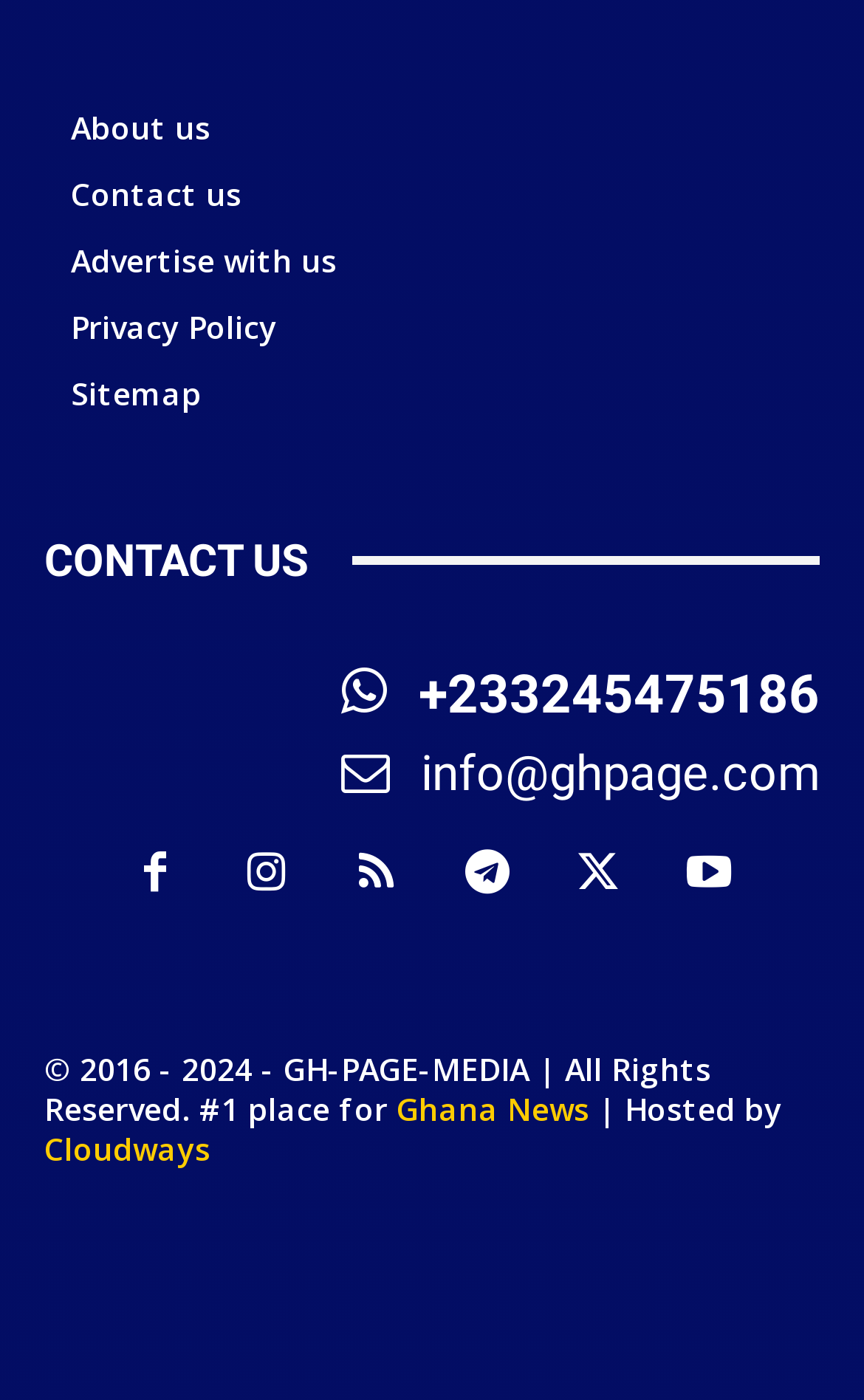From the element description: "About us", extract the bounding box coordinates of the UI element. The coordinates should be expressed as four float numbers between 0 and 1, in the order [left, top, right, bottom].

[0.082, 0.067, 0.949, 0.115]